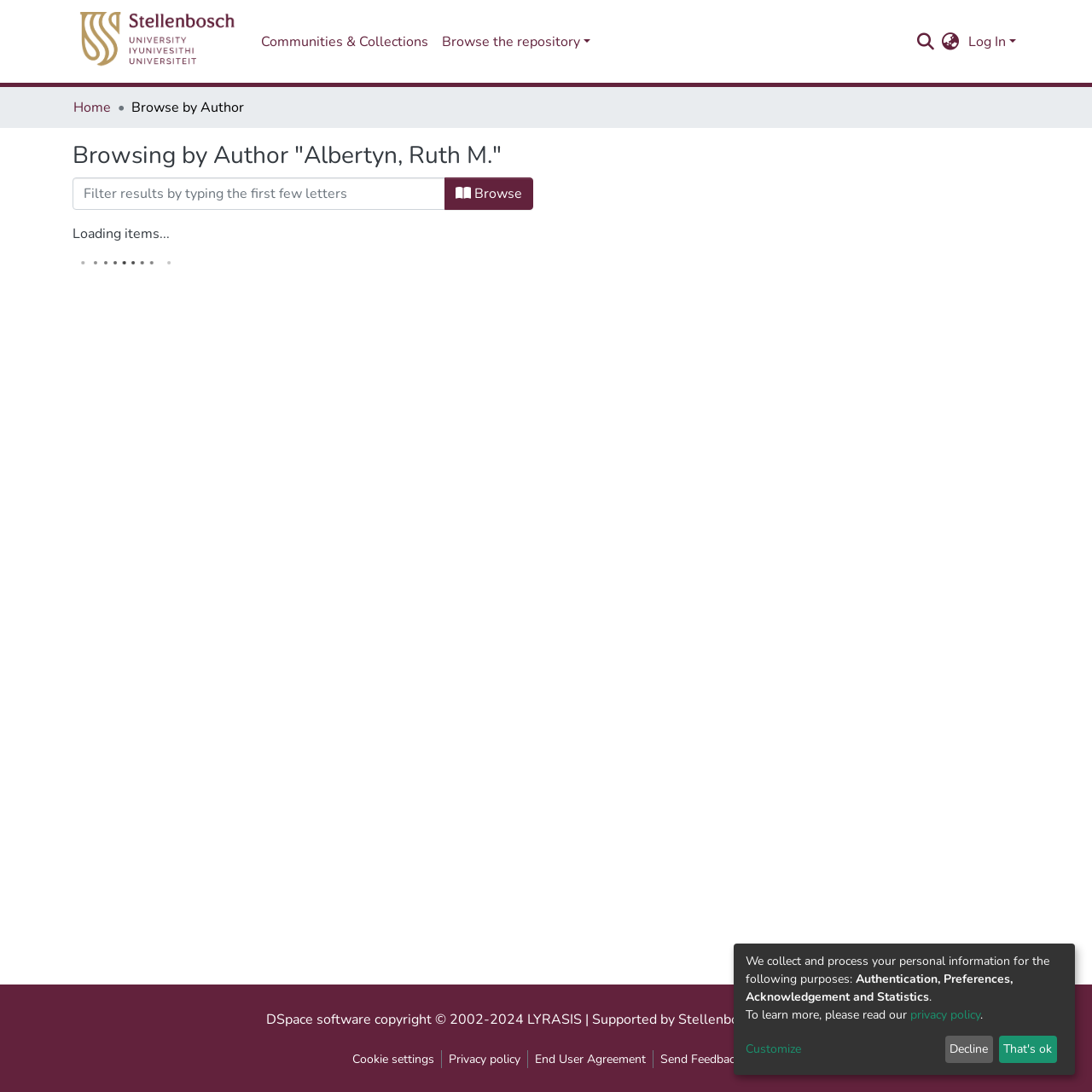Please identify the bounding box coordinates of the clickable area that will allow you to execute the instruction: "Click the repository logo".

[0.066, 0.007, 0.22, 0.07]